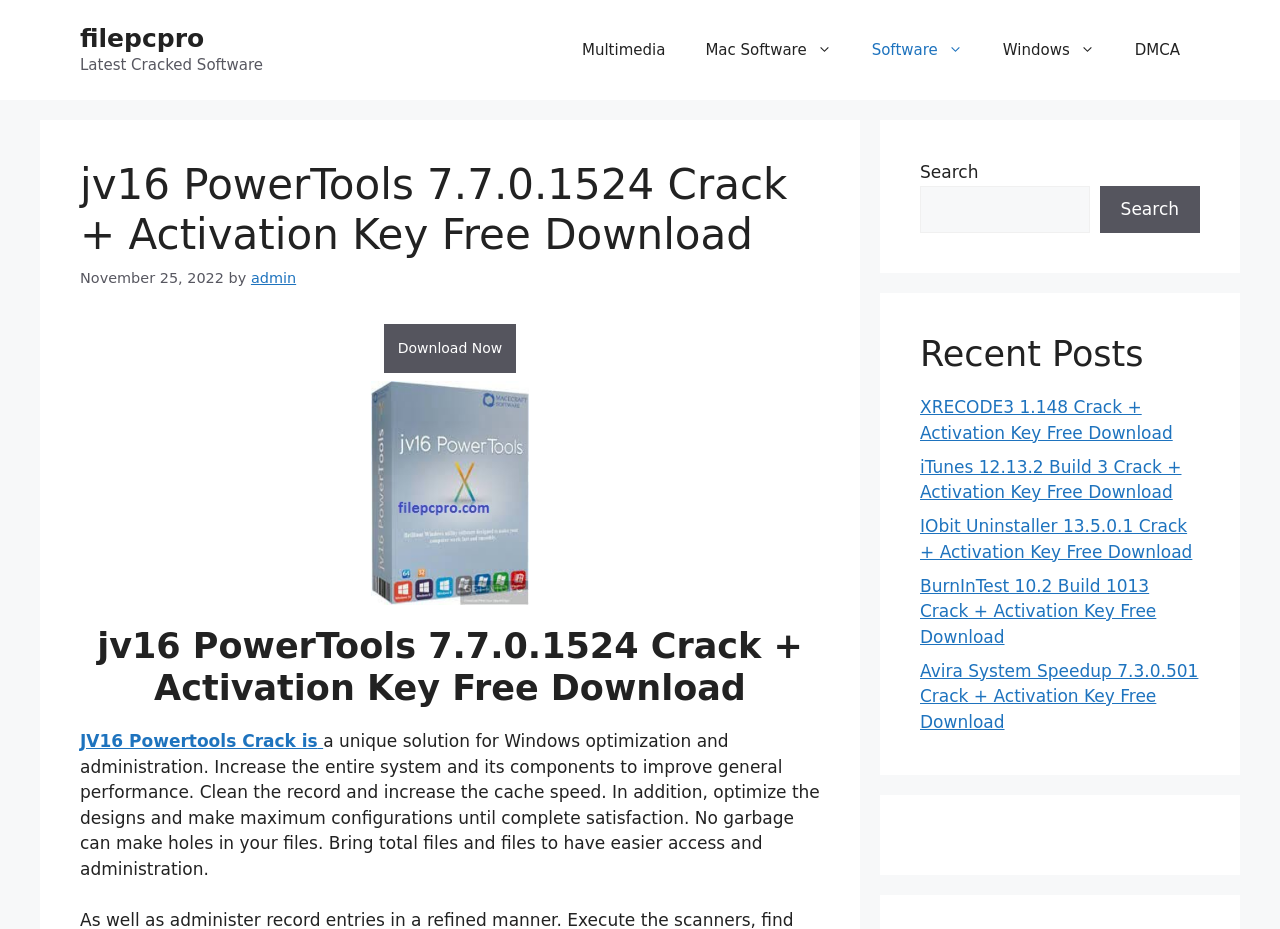What is the date of the latest post?
Using the image as a reference, answer with just one word or a short phrase.

November 25, 2022